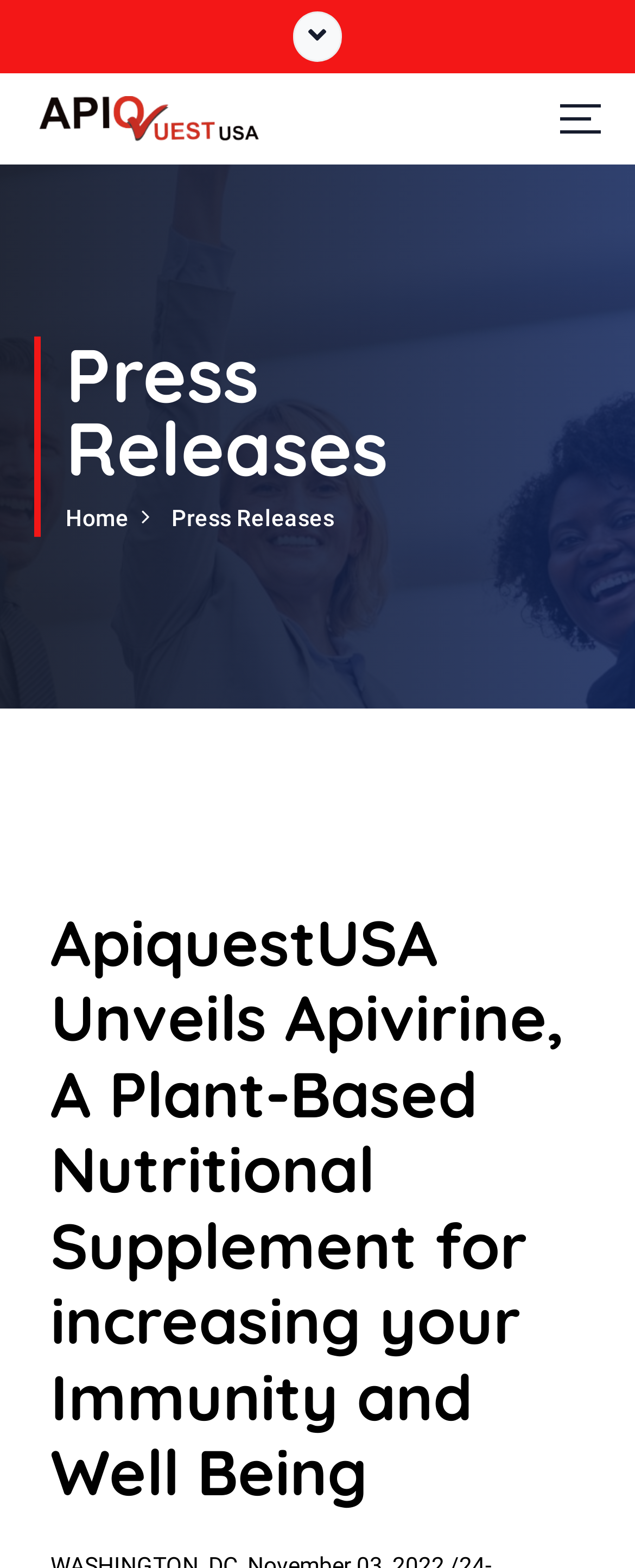How many navigation links are there?
Please answer the question with a single word or phrase, referencing the image.

2